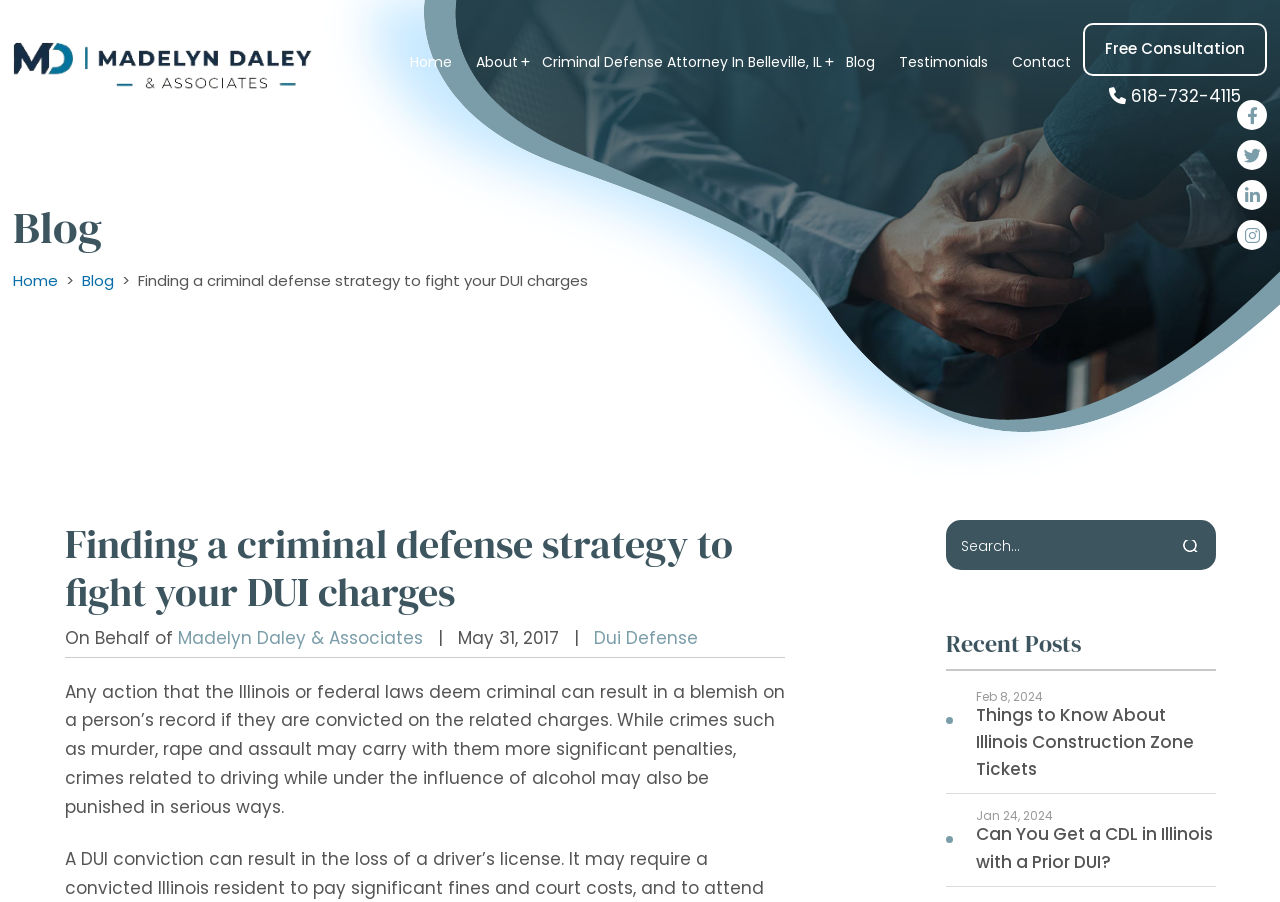What is the date of the latest article?
Answer with a single word or short phrase according to what you see in the image.

Feb 8, 2024